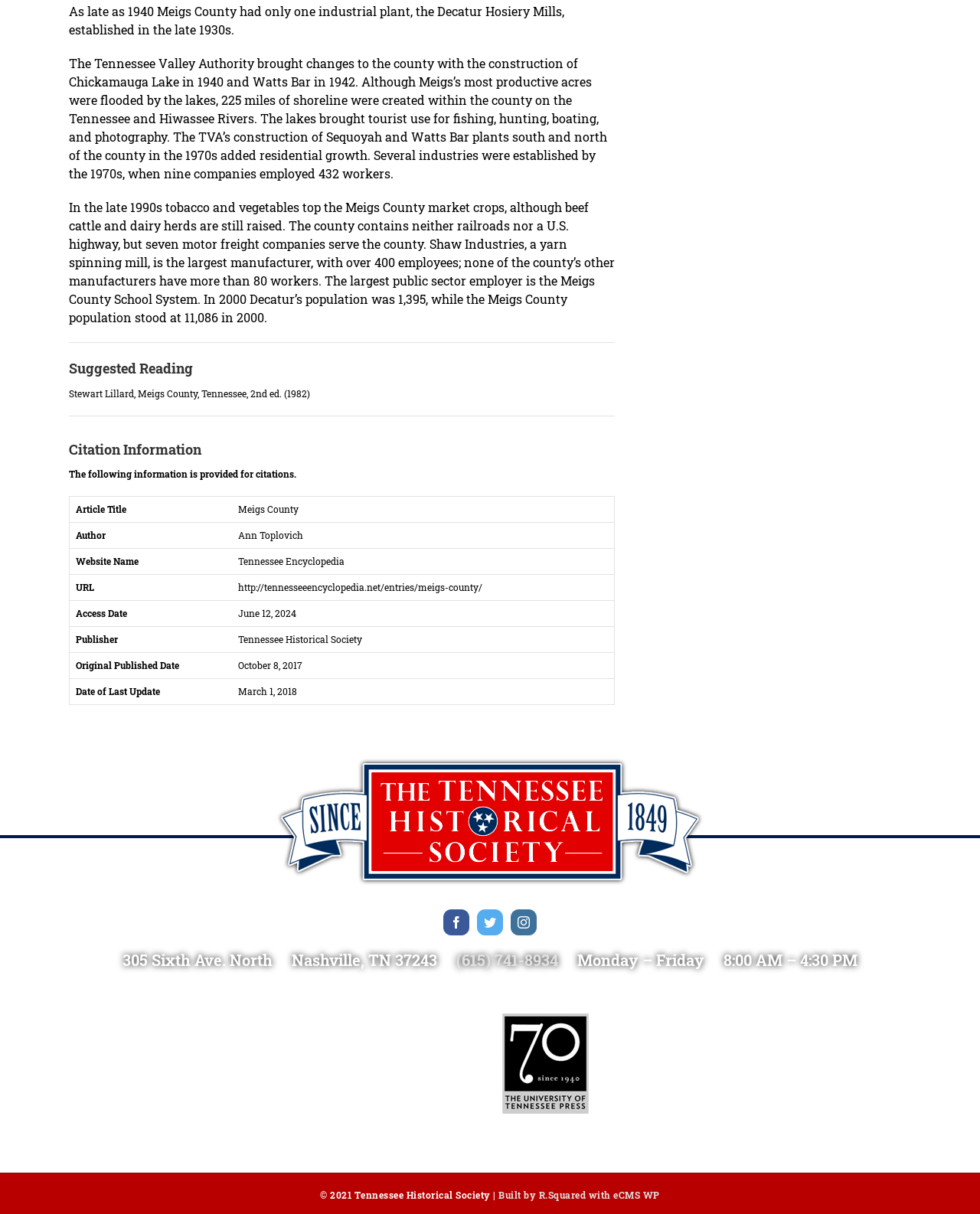Given the element description, predict the bounding box coordinates in the format (top-left x, top-left y, bottom-right x, bottom-right y), using floating point numbers between 0 and 1: aria-label="facebook"

[0.452, 0.749, 0.479, 0.77]